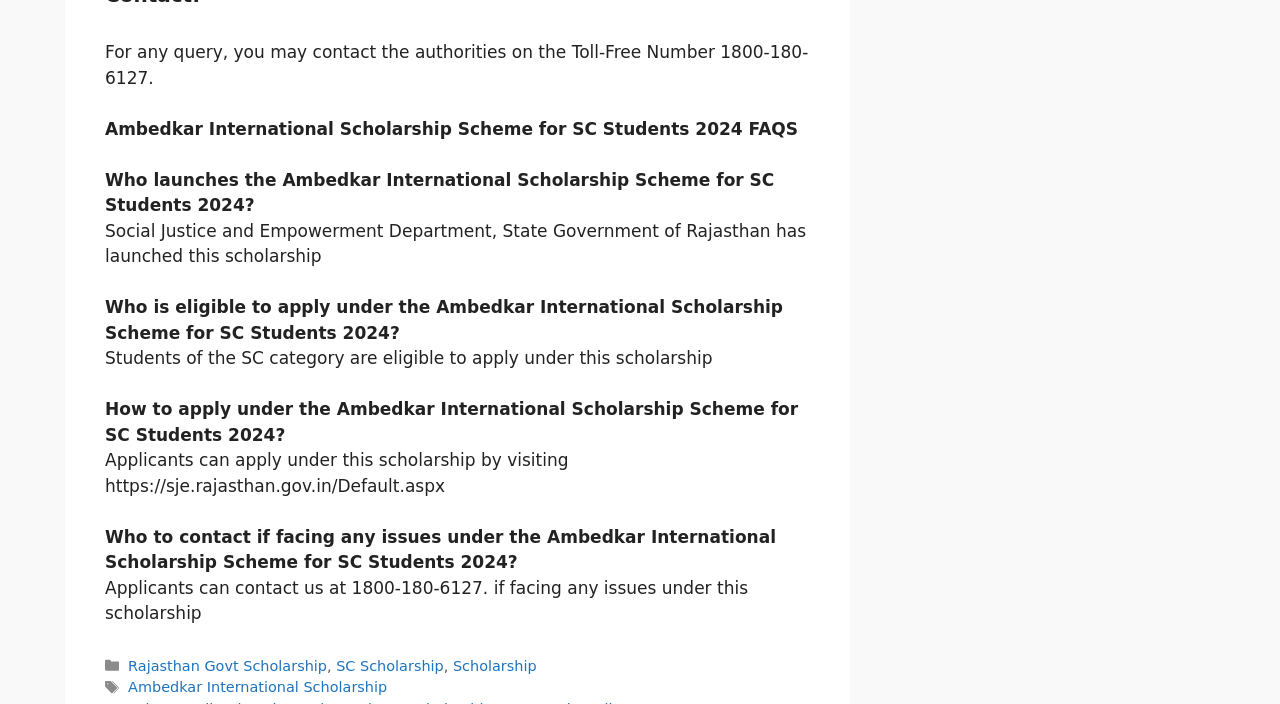Locate the bounding box coordinates of the region to be clicked to comply with the following instruction: "contact authorities". The coordinates must be four float numbers between 0 and 1, in the form [left, top, right, bottom].

[0.082, 0.06, 0.631, 0.125]